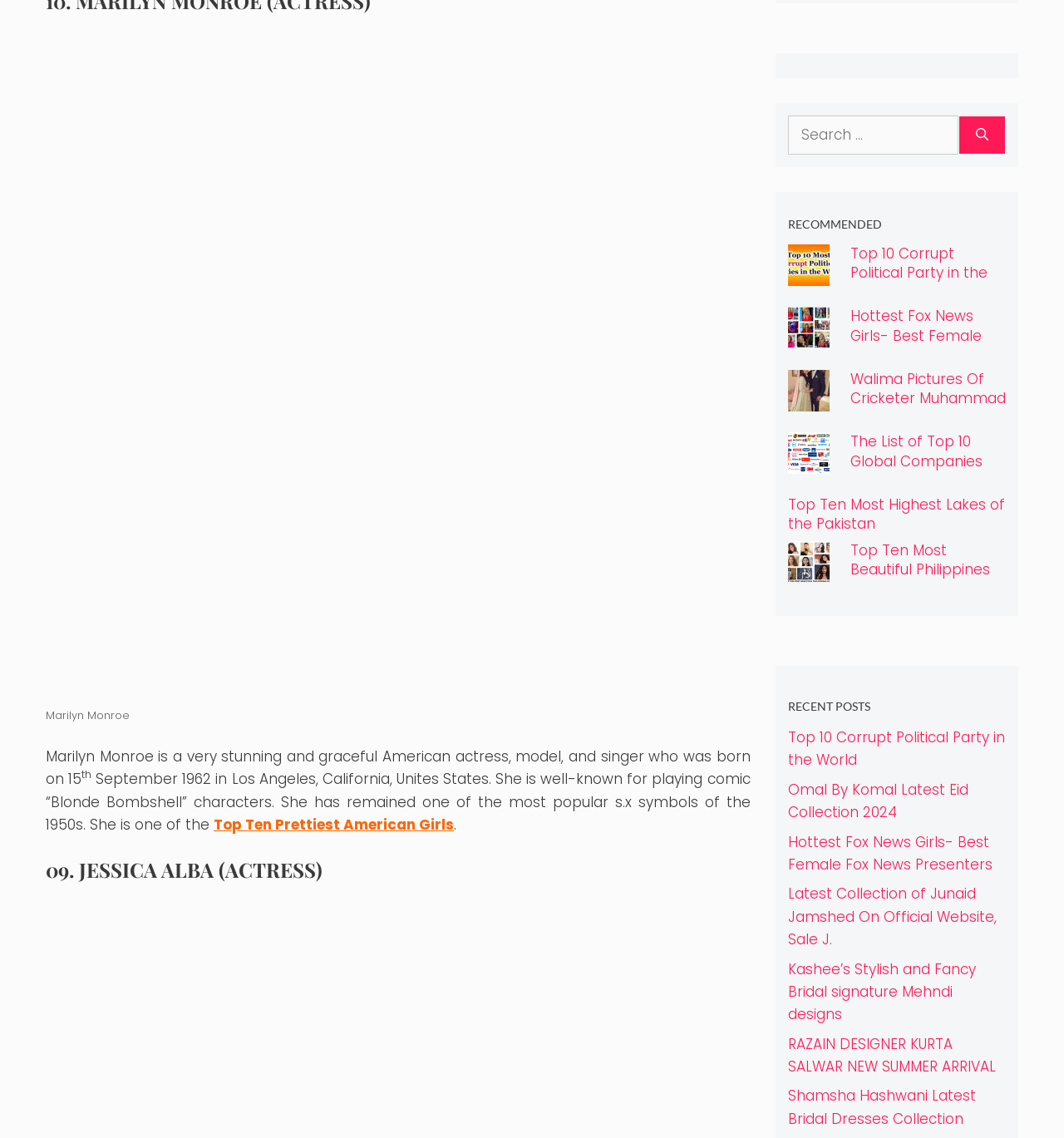Indicate the bounding box coordinates of the element that needs to be clicked to satisfy the following instruction: "Search for something". The coordinates should be four float numbers between 0 and 1, i.e., [left, top, right, bottom].

[0.74, 0.101, 0.901, 0.136]